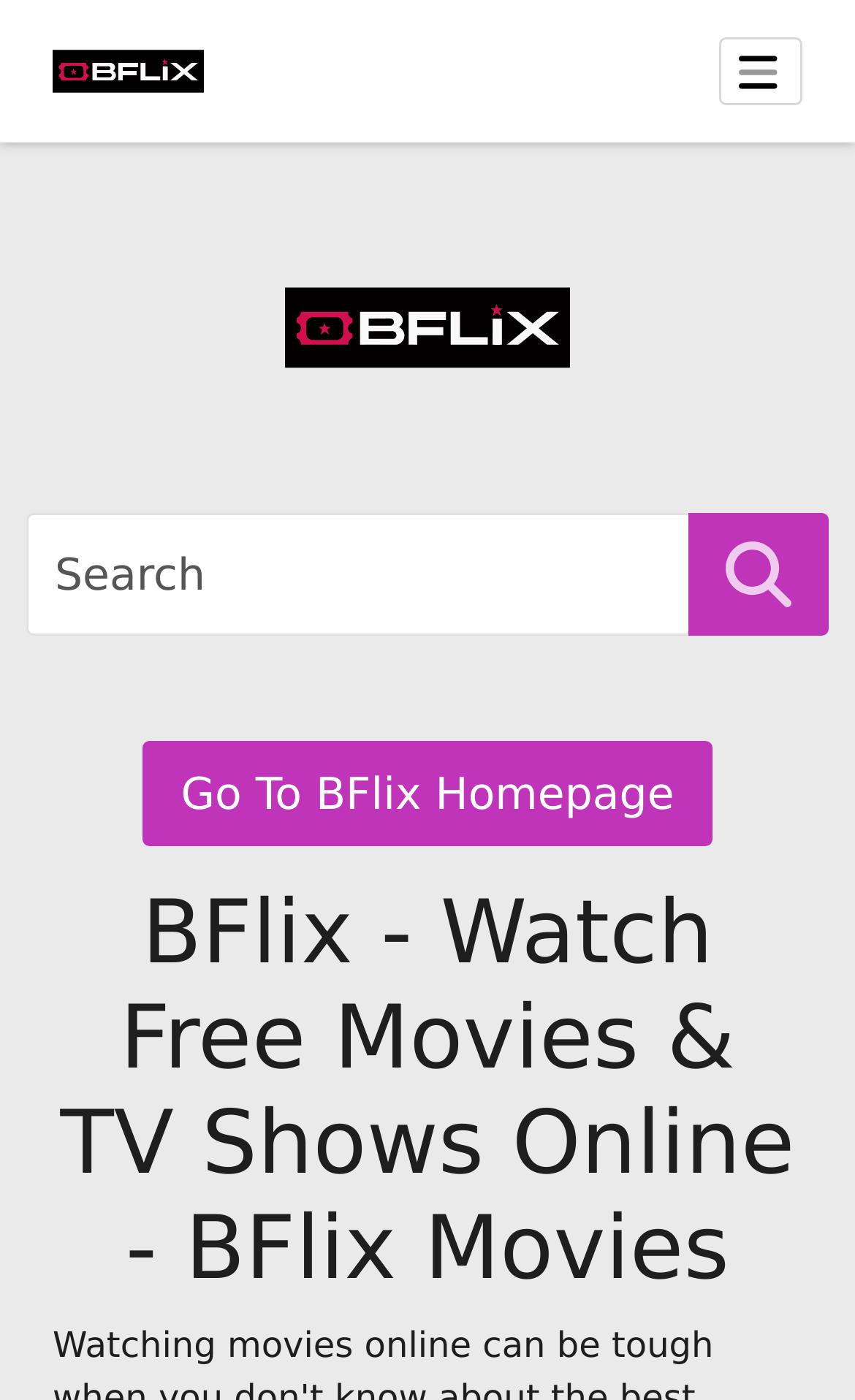Generate a comprehensive description of the webpage content.

The webpage is a free streaming platform called BFlix, where users can watch movies and TV shows online. At the top left corner, there is a link with no text. Next to it, there is a button labeled "Navbar" that is not expanded, which likely controls the navigation menu at the top. 

Below the Navbar button, there is a large image taking up most of the width of the page. Underneath the image, there is a search textbox where users can input their queries, accompanied by a button on the right with an image inside. 

On the top right corner, there is a link labeled "Go To BFlix Homepage", which likely directs users back to the main page. The main heading of the page, "BFlix - Watch Free Movies & TV Shows Online - BFlix Movies", is located at the bottom of the page, spanning almost the entire width.